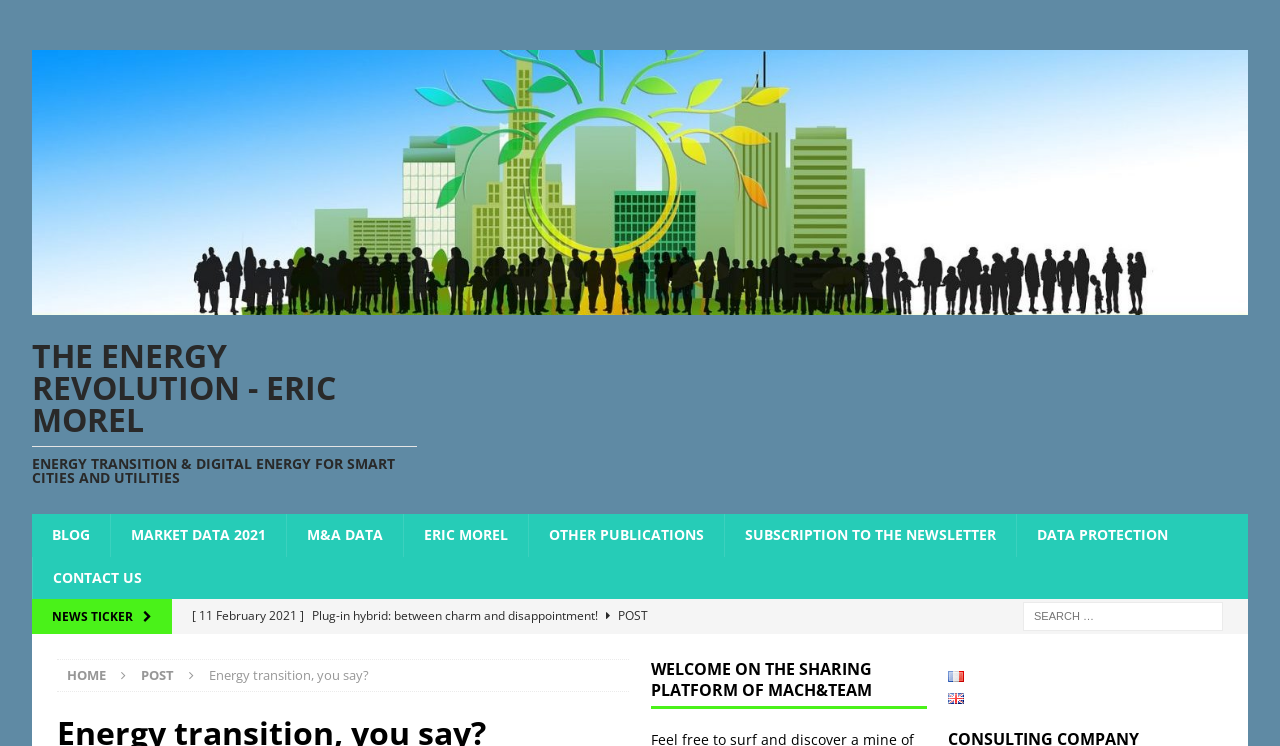Locate the bounding box coordinates of the element that should be clicked to fulfill the instruction: "Switch to English language".

[0.74, 0.915, 0.753, 0.941]